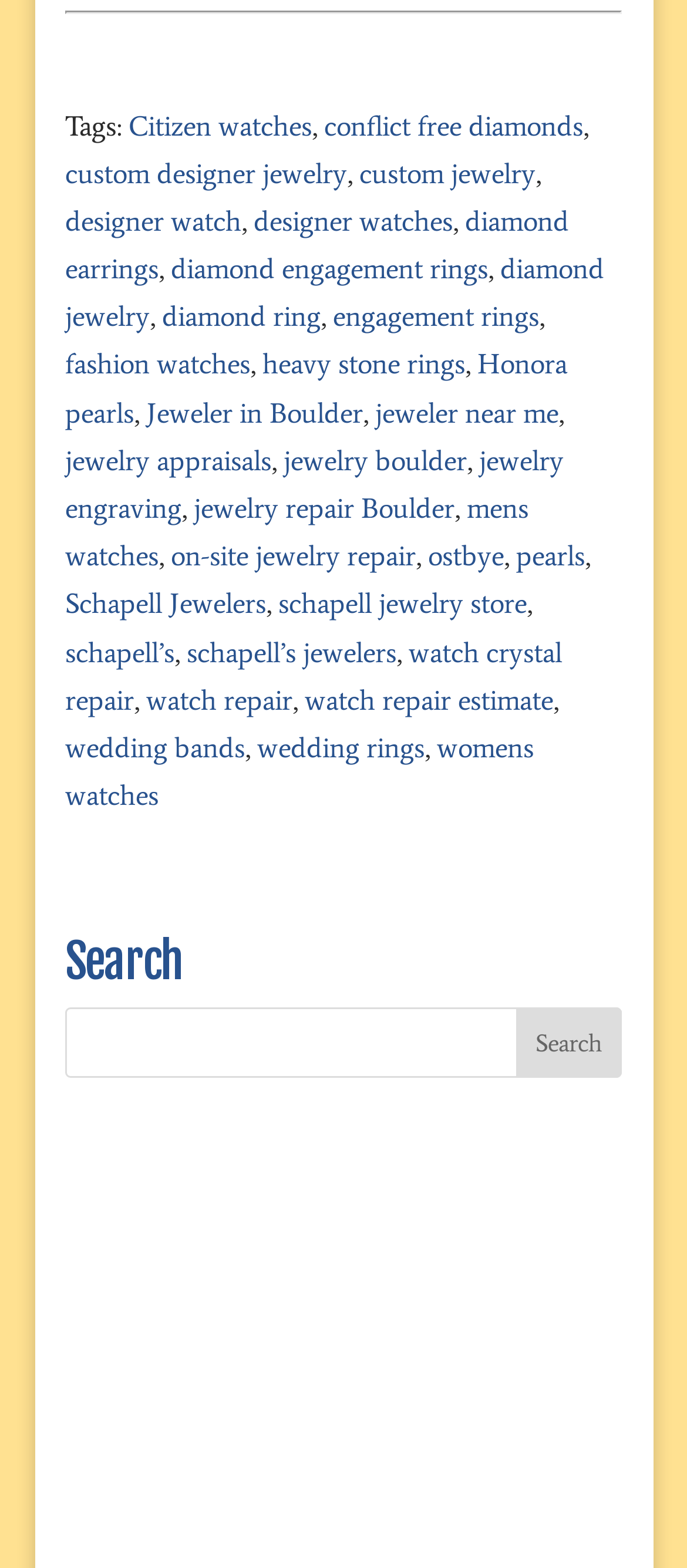Identify the bounding box coordinates for the region to click in order to carry out this instruction: "Click on Citizen watches". Provide the coordinates using four float numbers between 0 and 1, formatted as [left, top, right, bottom].

[0.187, 0.069, 0.454, 0.09]